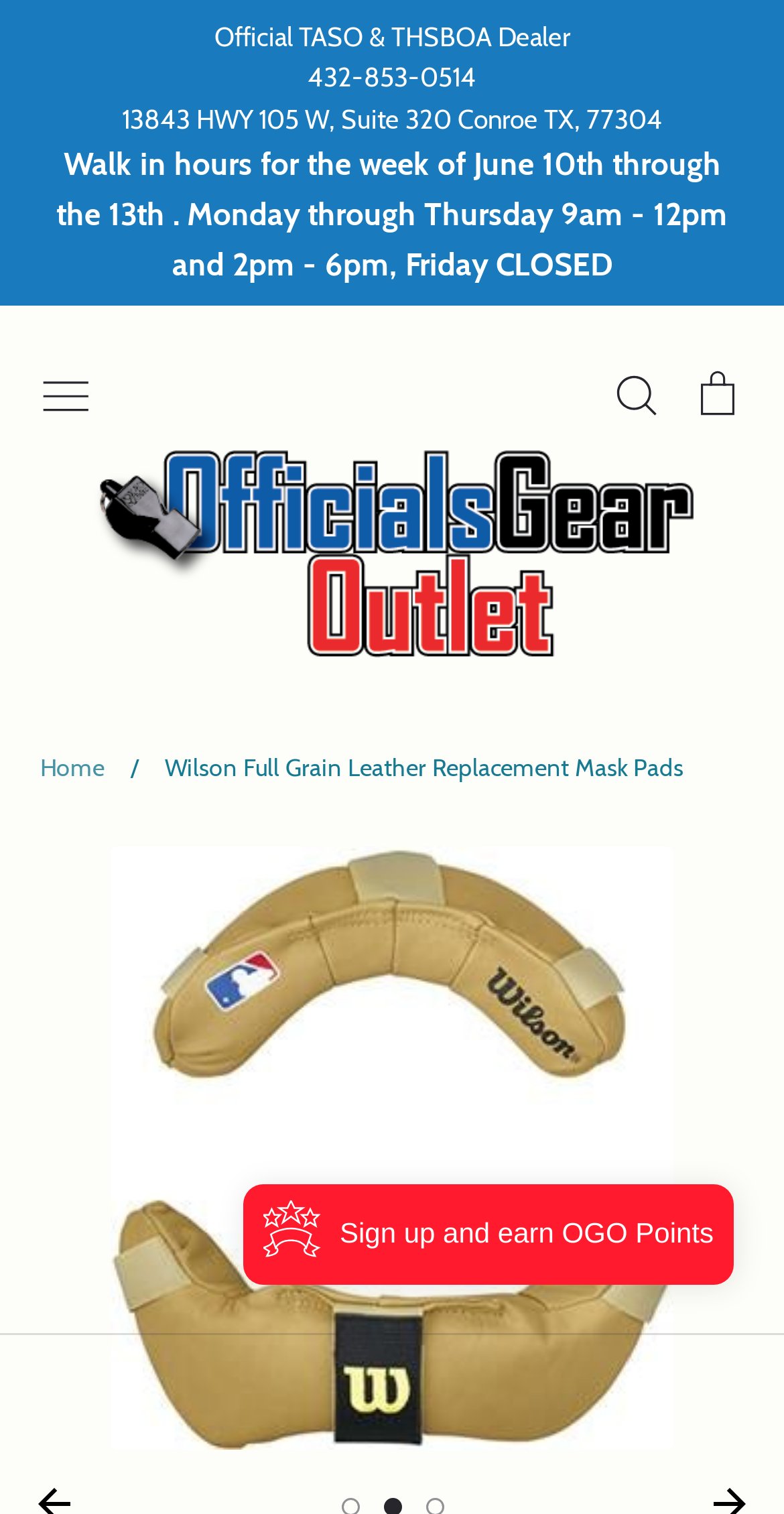Can you determine the bounding box coordinates of the area that needs to be clicked to fulfill the following instruction: "Toggle menu"?

[0.051, 0.242, 0.118, 0.276]